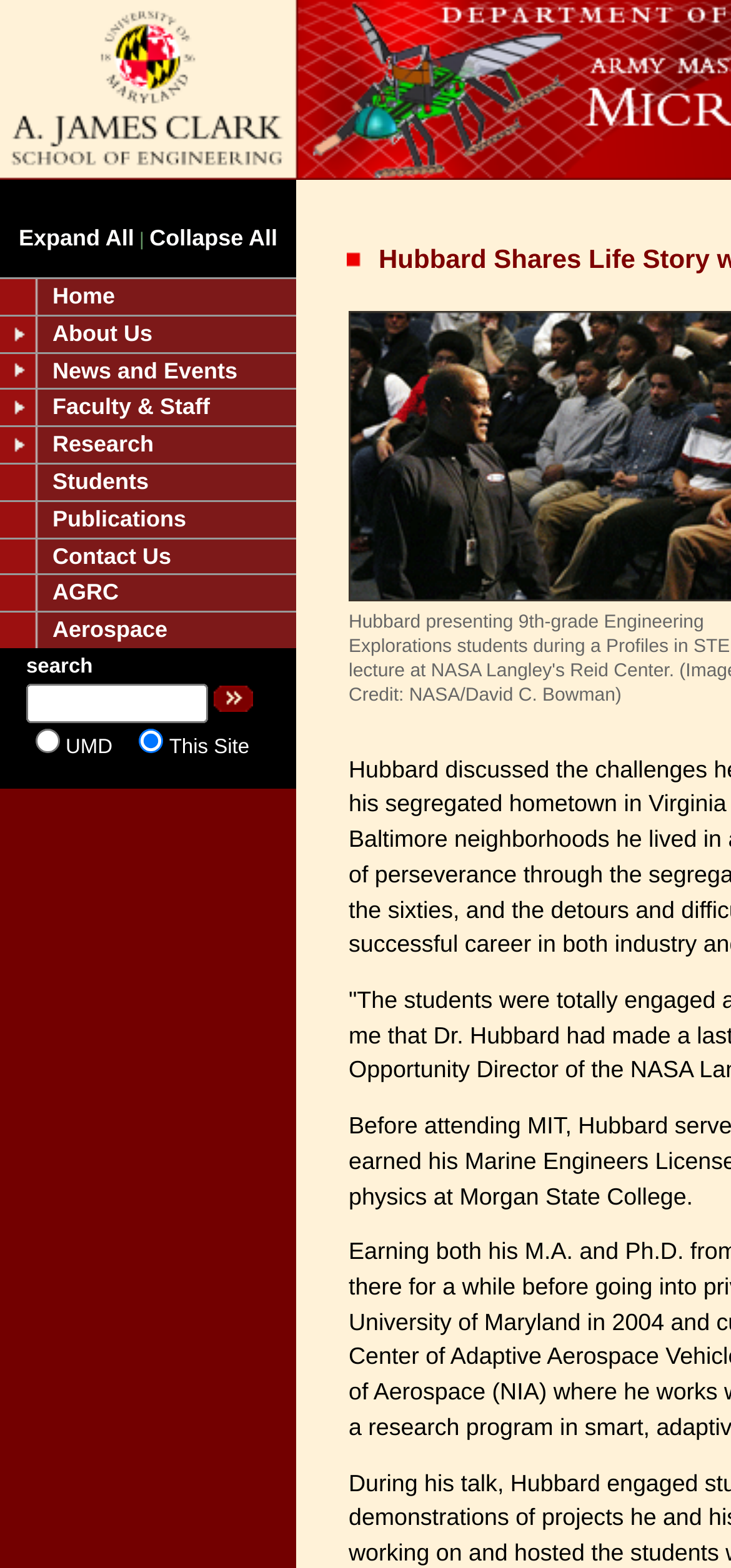Please find the bounding box coordinates of the element's region to be clicked to carry out this instruction: "Click on Search".

[0.292, 0.437, 0.346, 0.454]